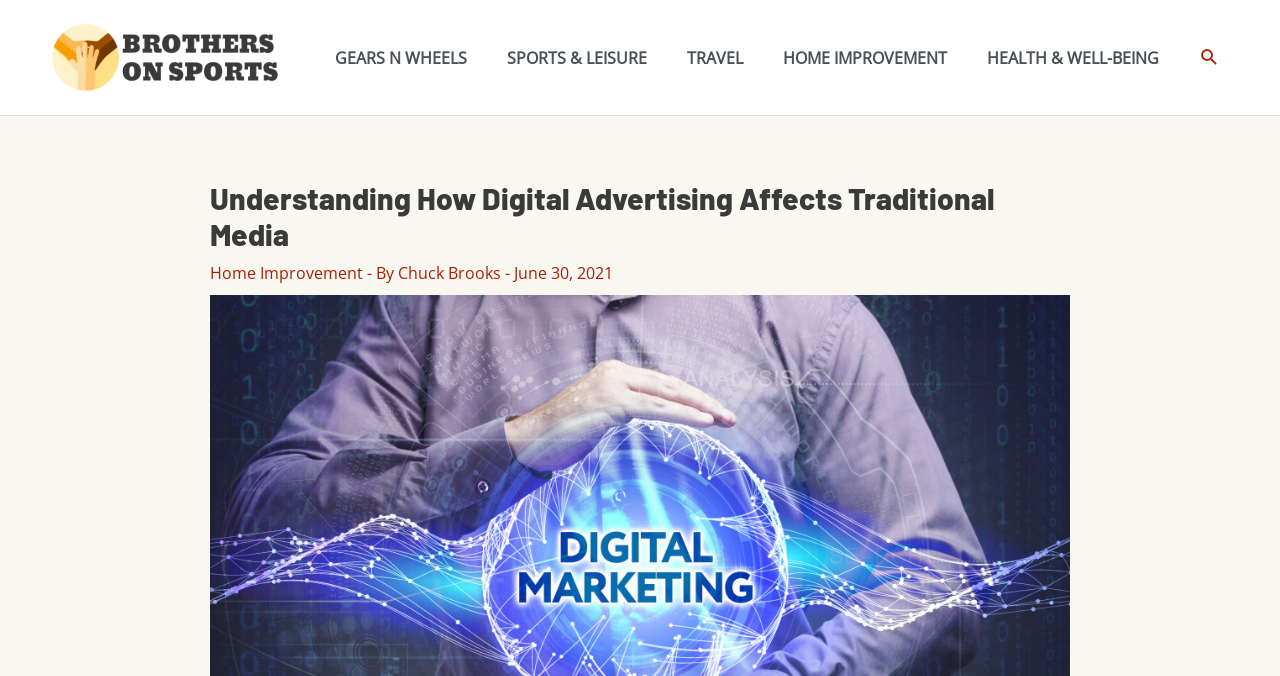Please predict the bounding box coordinates of the element's region where a click is necessary to complete the following instruction: "Search for something". The coordinates should be represented by four float numbers between 0 and 1, i.e., [left, top, right, bottom].

[0.937, 0.07, 0.953, 0.1]